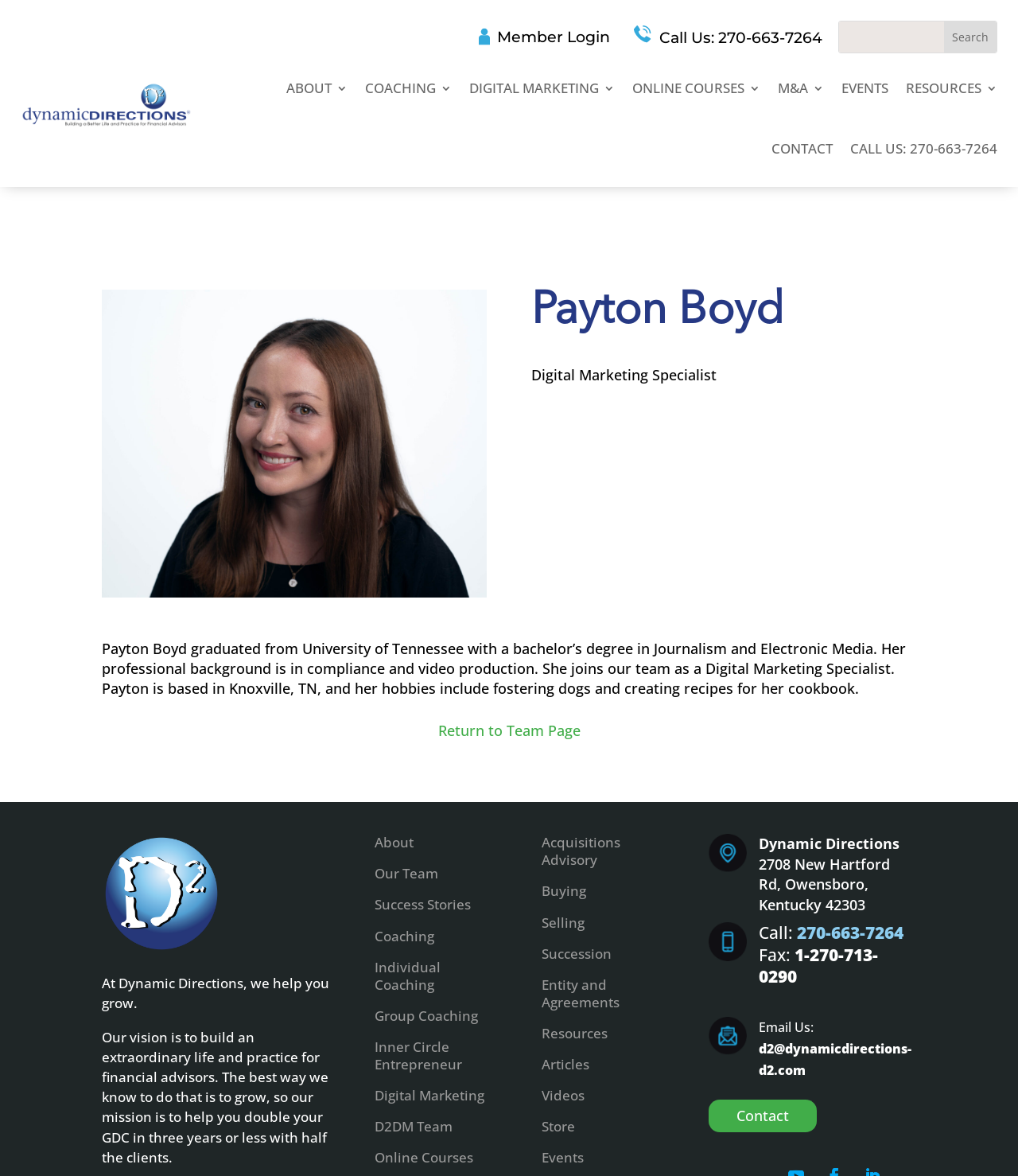What is Payton Boyd's profession?
Utilize the information in the image to give a detailed answer to the question.

I found this information by looking at the heading 'Payton Boyd' and the static text 'Digital Marketing Specialist' below it, which indicates her profession.